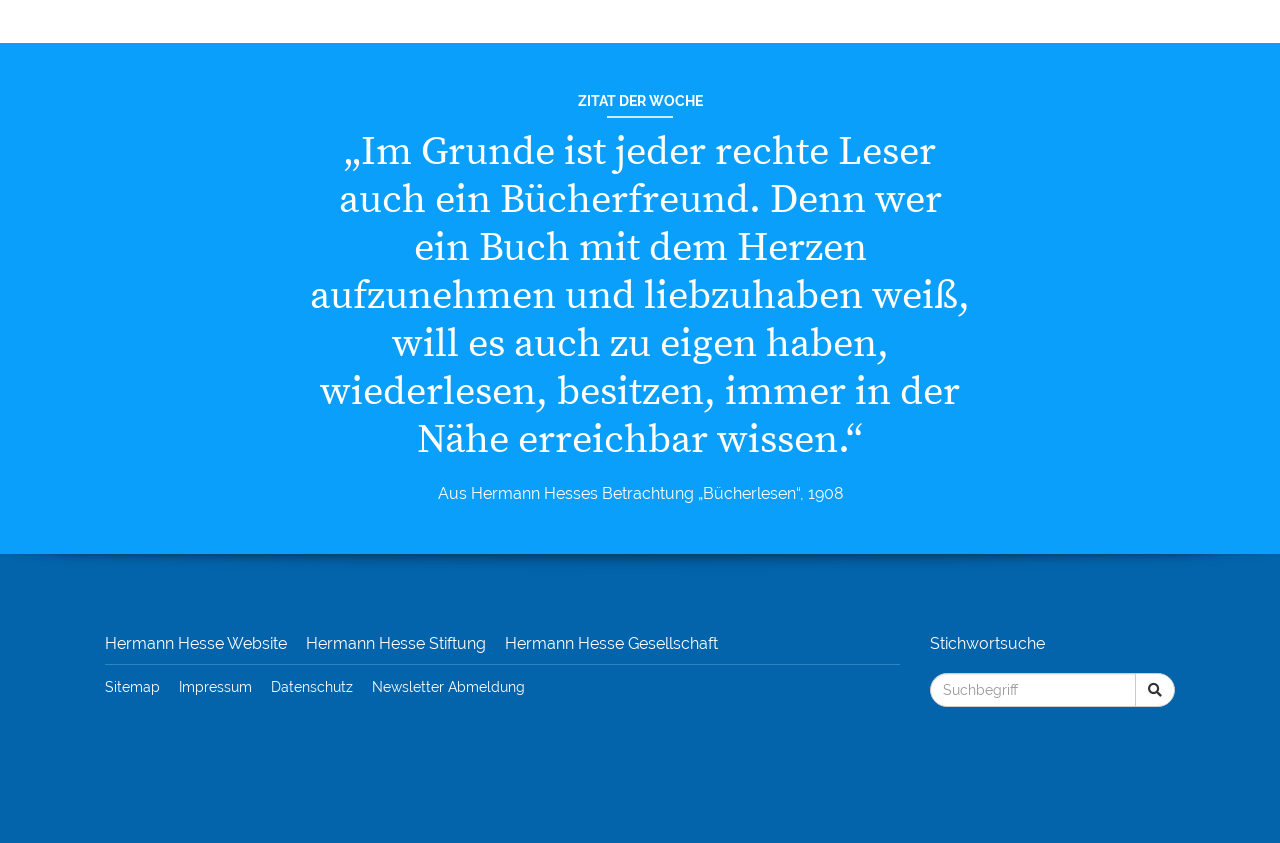Determine the bounding box coordinates for the area that needs to be clicked to fulfill this task: "search for a term". The coordinates must be given as four float numbers between 0 and 1, i.e., [left, top, right, bottom].

[0.727, 0.799, 0.888, 0.839]